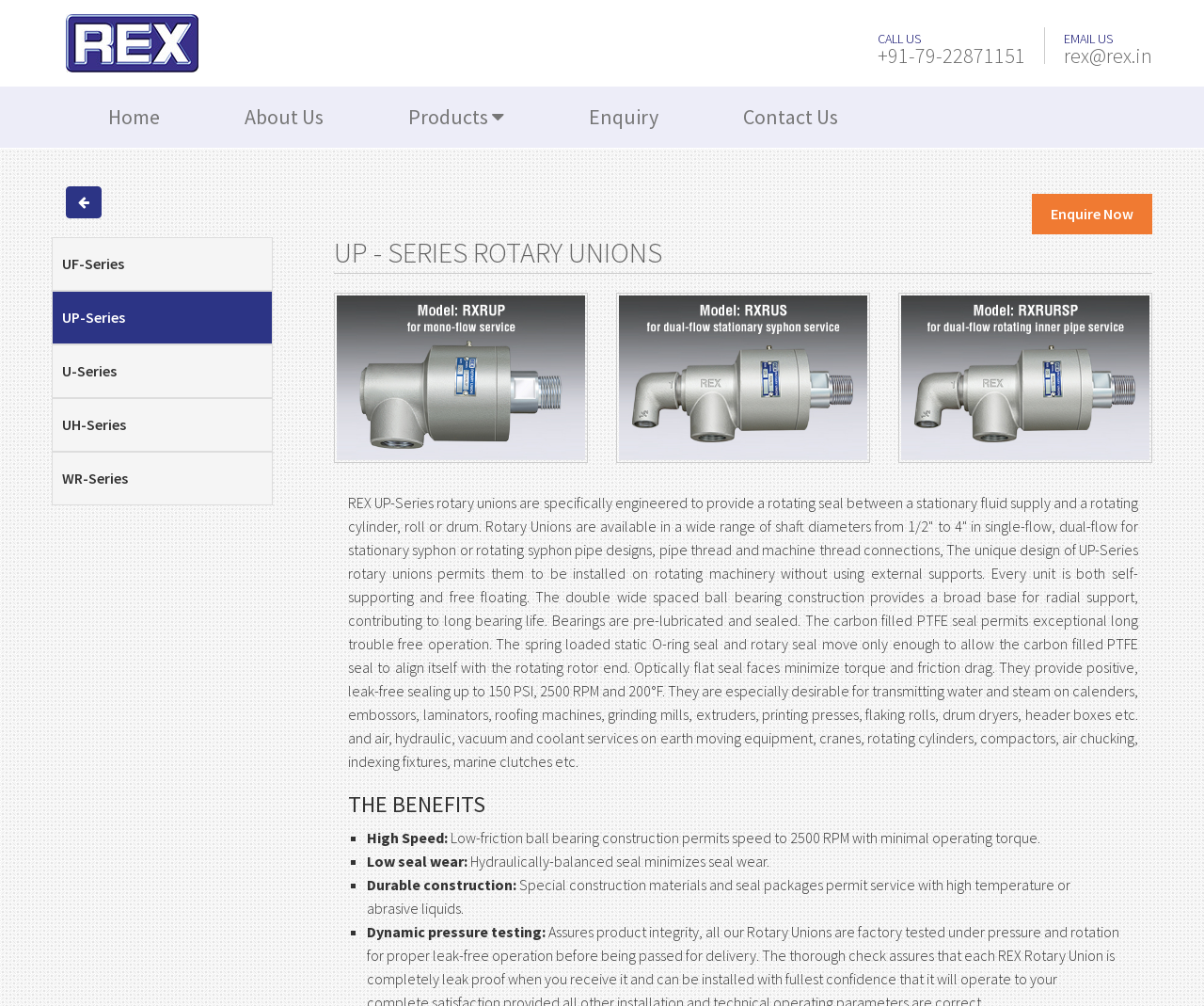From the screenshot, find the bounding box of the UI element matching this description: "UH-Series". Supply the bounding box coordinates in the form [left, top, right, bottom], each a float between 0 and 1.

[0.044, 0.397, 0.226, 0.448]